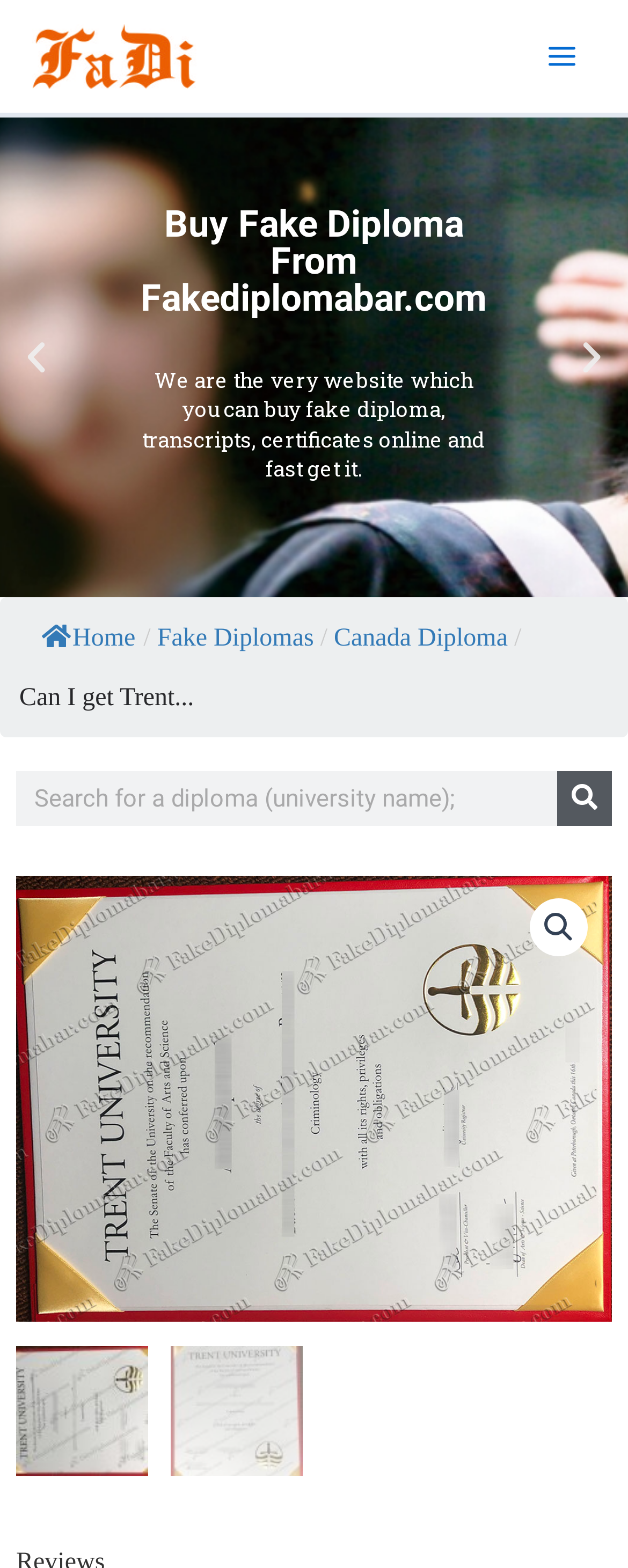Provide the bounding box coordinates of the HTML element this sentence describes: "🔍".

[0.845, 0.573, 0.937, 0.61]